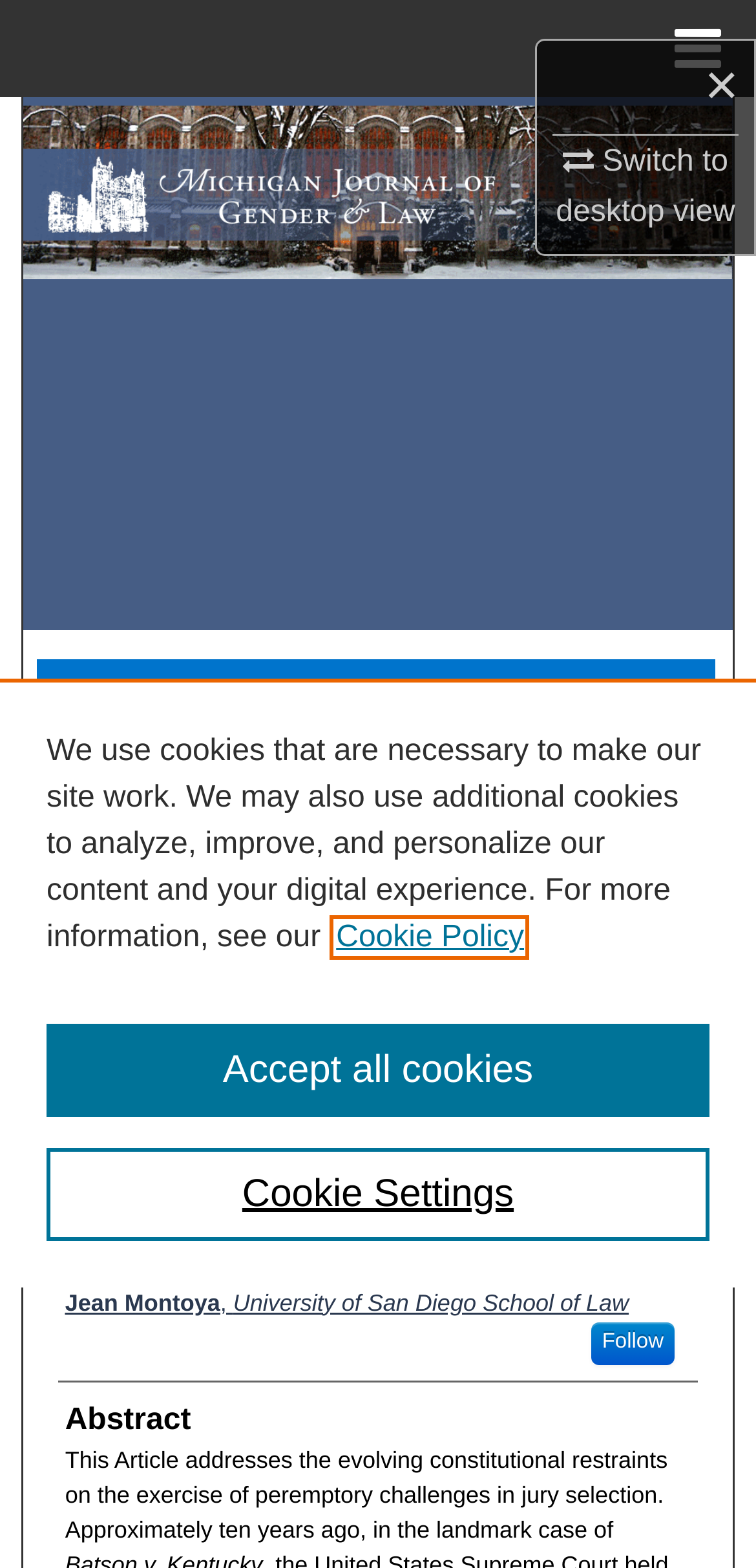Locate the bounding box coordinates of the element you need to click to accomplish the task described by this instruction: "Download".

[0.049, 0.216, 0.947, 0.29]